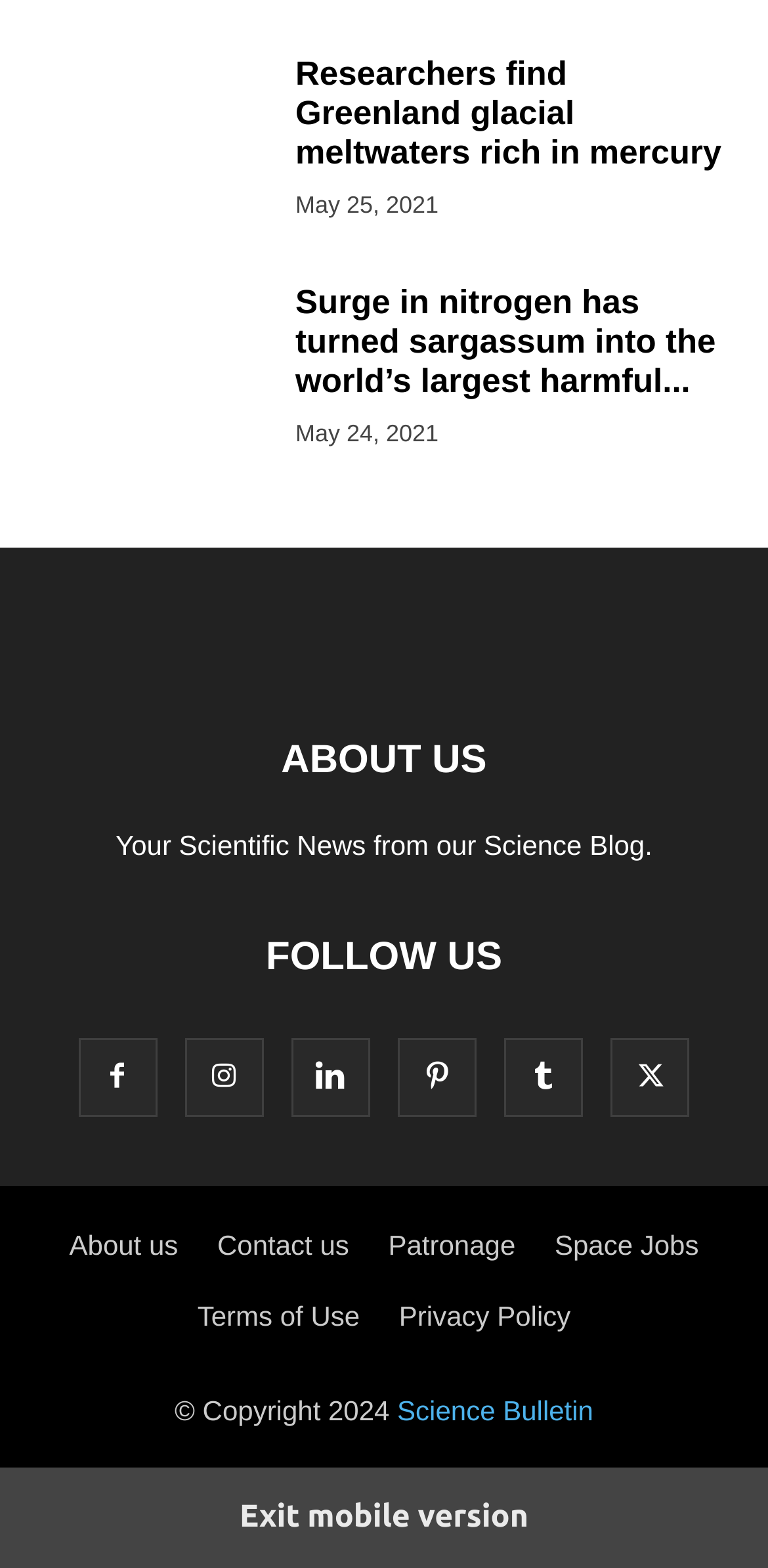Respond with a single word or phrase to the following question: What is the copyright year of the website?

2024